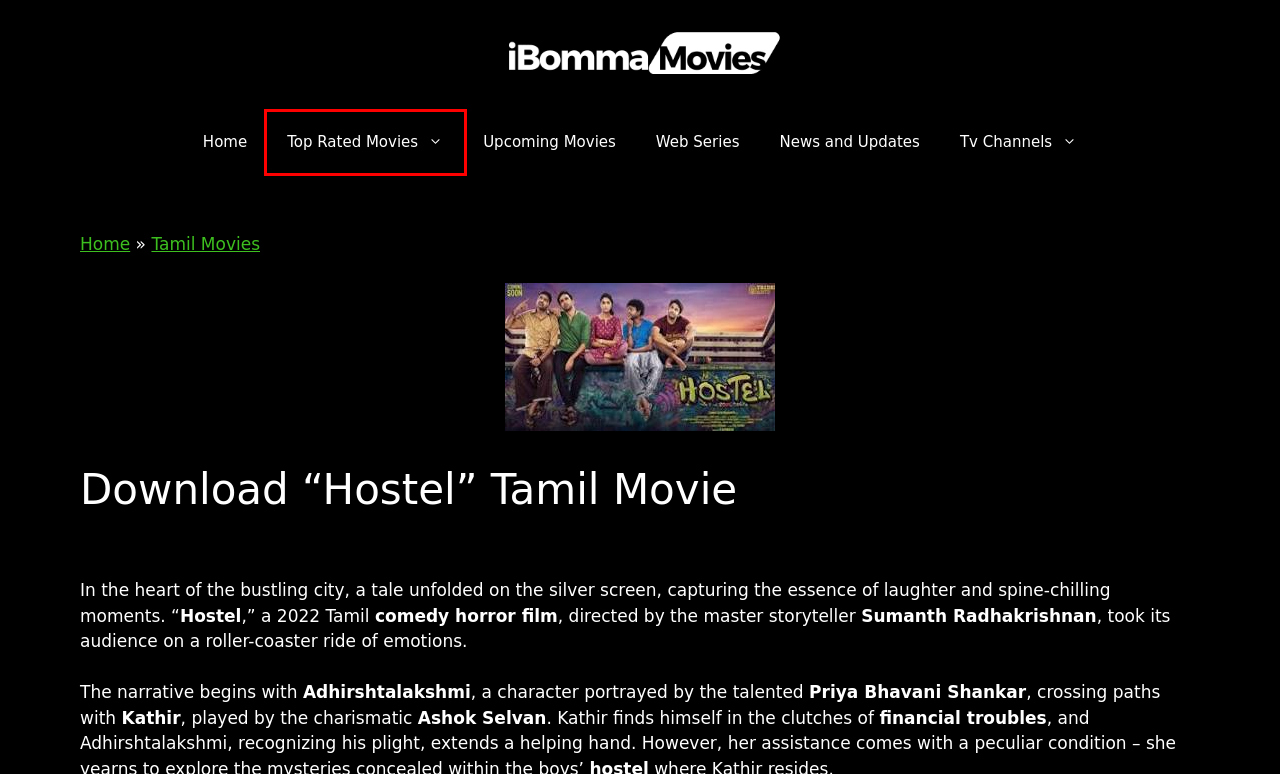Given a webpage screenshot with a UI element marked by a red bounding box, choose the description that best corresponds to the new webpage that will appear after clicking the element. The candidates are:
A. Tv Channels • iBomma Movies
B. Top Rated Movies • iBomma Movies
C. Marathi Movie • iBomma Movies
D. Web Series • iBomma Movies
E. Upcoming Movies • iBomma Movies
F. News and Updates • iBomma Movies
G. Tamil Movies • iBomma Movies
H. 7MovieRulz iBomma 2024 - Latest iBomma Telugu & Kannada Movies

B